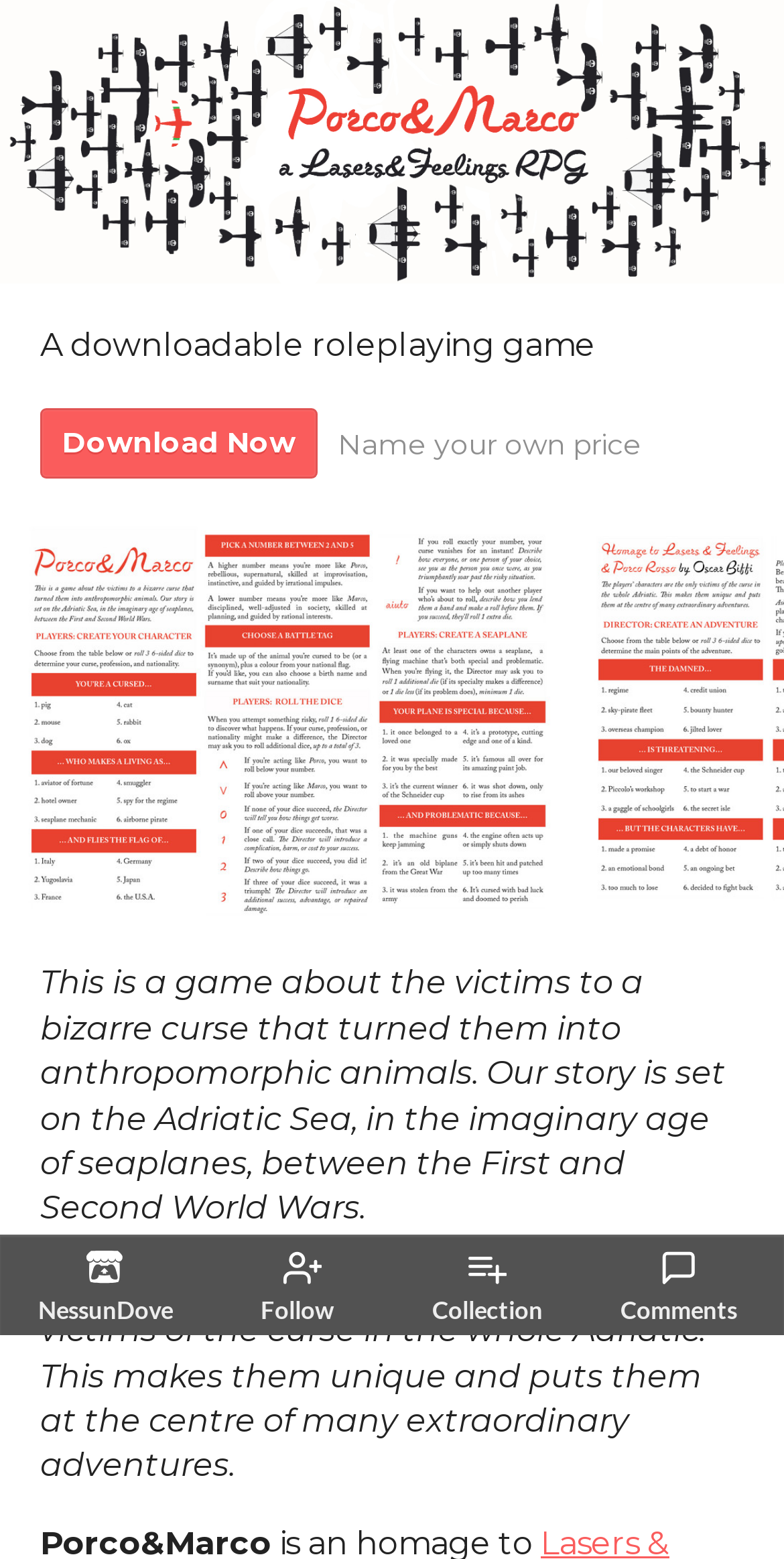What is the setting of the game?
Refer to the image and provide a thorough answer to the question.

The setting of the game is described in the text as 'the Adriatic Sea, in the imaginary age of seaplanes, between the First and Second World Wars'.